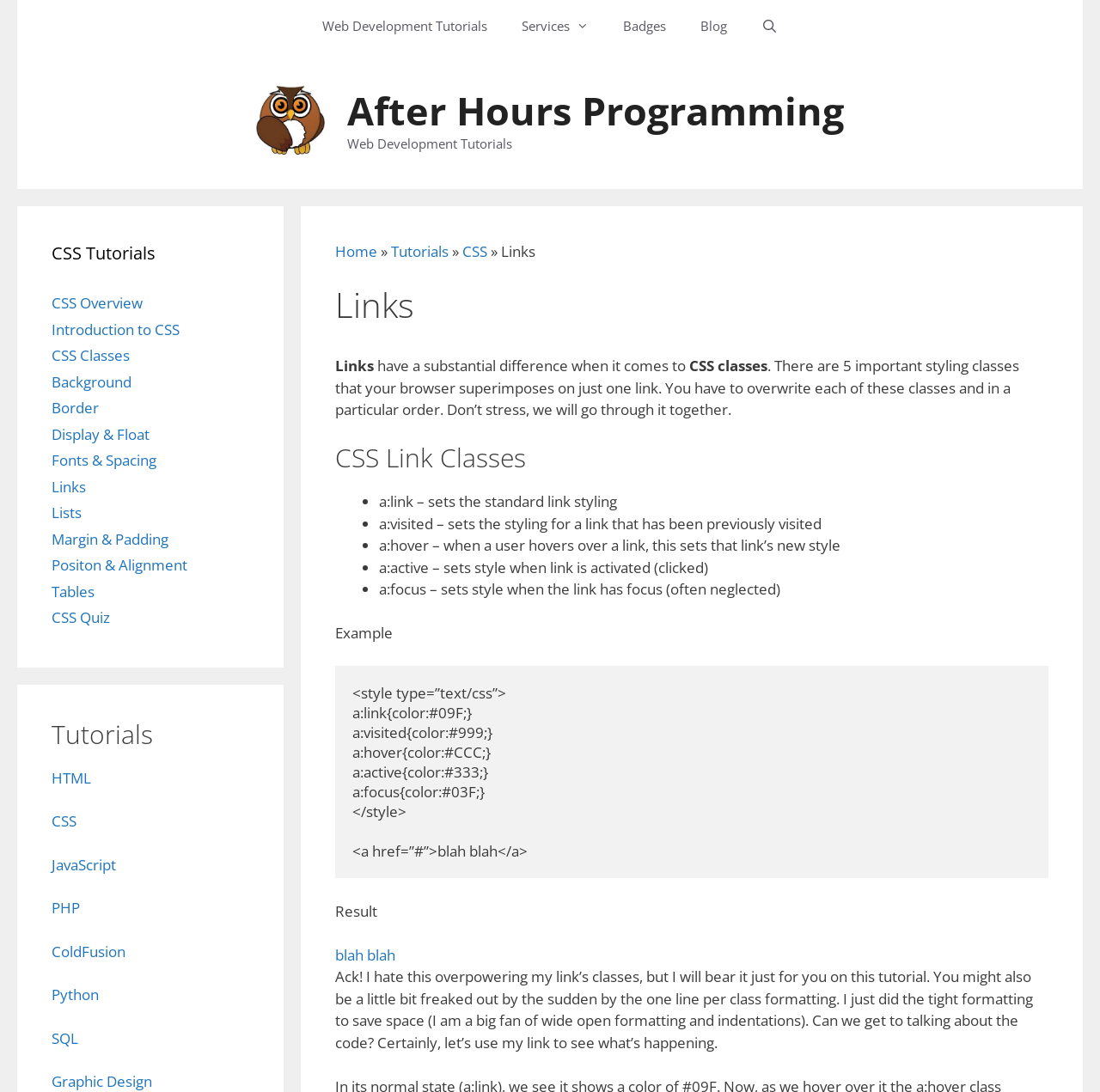Create a detailed narrative of the webpage’s visual and textual elements.

This webpage is a tutorial on CSS link classes, explaining how to style hyperlinks and their special states like hover, active, visited, and focus. 

At the top of the page, there is a navigation bar with five links: "Web Development Tutorials", "Services", "Badges", "Blog", and "Open Search Bar". Below the navigation bar, there is a banner with a link to "After Hours Programming" and an image of the same name.

The main content of the page is divided into sections. The first section has a heading "Links" and explains the importance of CSS classes for styling links. It lists five essential styling classes: a:link, a:visited, a:hover, a:active, and a:focus, with a brief description of each.

The next section has a heading "CSS Link Classes" and provides a detailed explanation of each styling class, including examples of how to use them. This section also includes a code example with a style block and an anchor tag.

Following this, there is a section with a heading "Example" that displays a code snippet with CSS styling for links. Below this, there is a section with a heading "Result" that shows the outcome of applying the CSS styling to a link.

On the left side of the page, there is a complementary section with a heading "CSS Tutorials" that lists various CSS tutorials, including "CSS Overview", "Introduction to CSS", "CSS Classes", and others. There are also headings for tutorials on HTML, JavaScript, PHP, ColdFusion, Python, and SQL, each with a link to the respective tutorial.

Overall, the webpage is a comprehensive guide to CSS link classes, providing explanations, examples, and code snippets to help users understand and implement styling for hyperlinks.